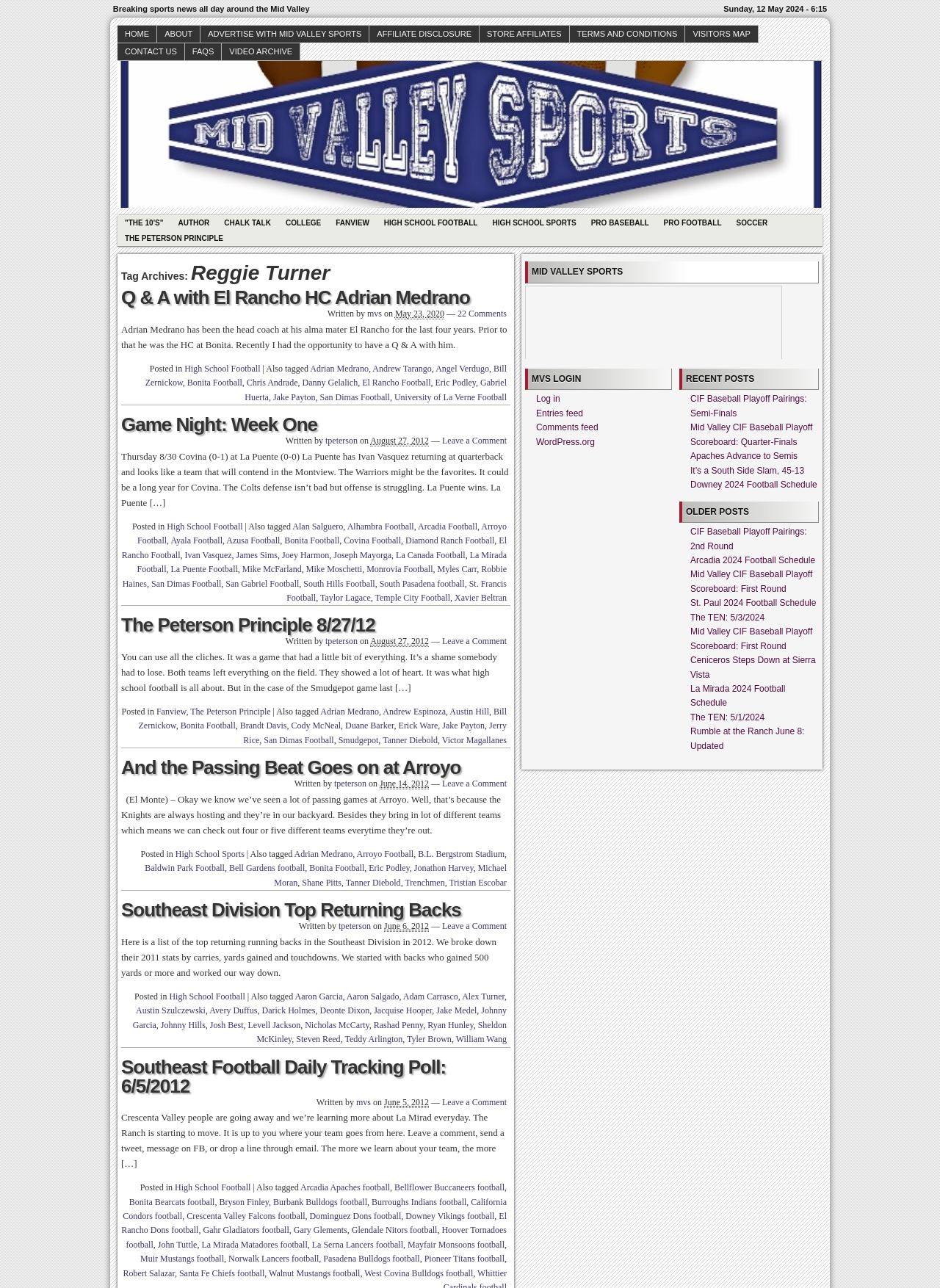Locate the bounding box coordinates of the element that needs to be clicked to carry out the instruction: "Visit the page about High School Football". The coordinates should be given as four float numbers ranging from 0 to 1, i.e., [left, top, right, bottom].

[0.196, 0.282, 0.277, 0.29]